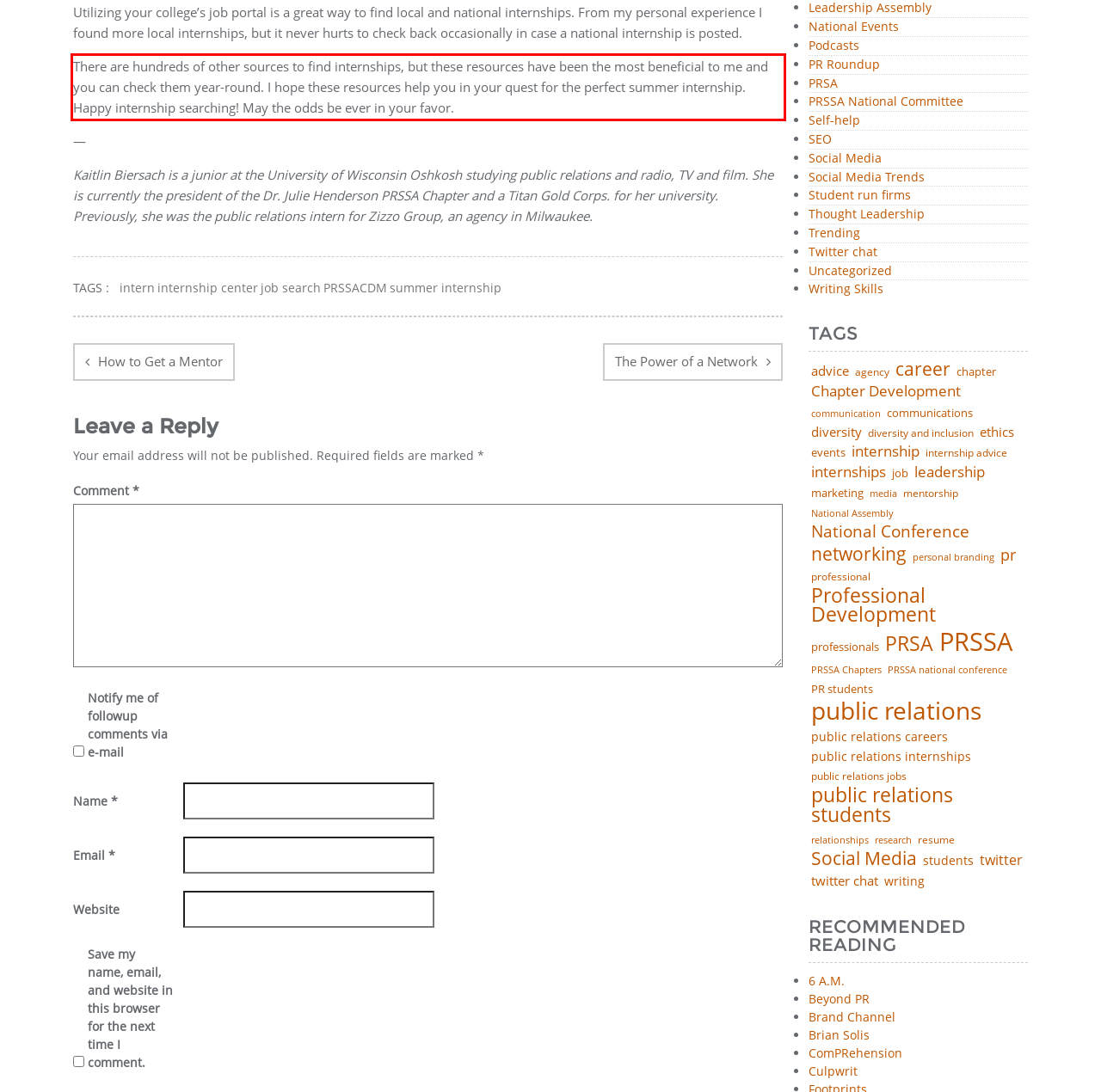You are presented with a webpage screenshot featuring a red bounding box. Perform OCR on the text inside the red bounding box and extract the content.

There are hundreds of other sources to find internships, but these resources have been the most beneficial to me and you can check them year-round. I hope these resources help you in your quest for the perfect summer internship. Happy internship searching! May the odds be ever in your favor.